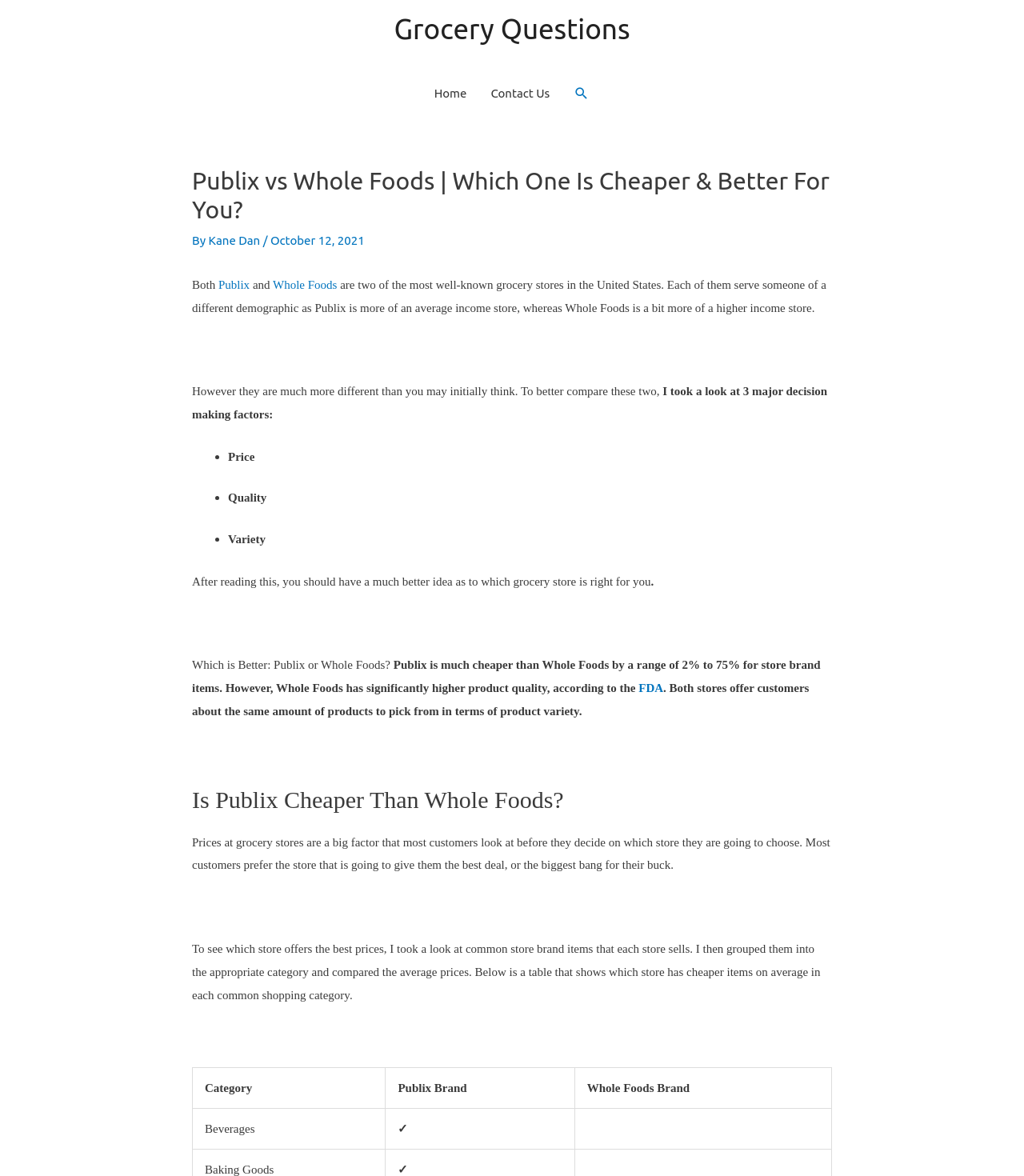Identify the coordinates of the bounding box for the element that must be clicked to accomplish the instruction: "Search using the search icon link".

[0.56, 0.073, 0.576, 0.086]